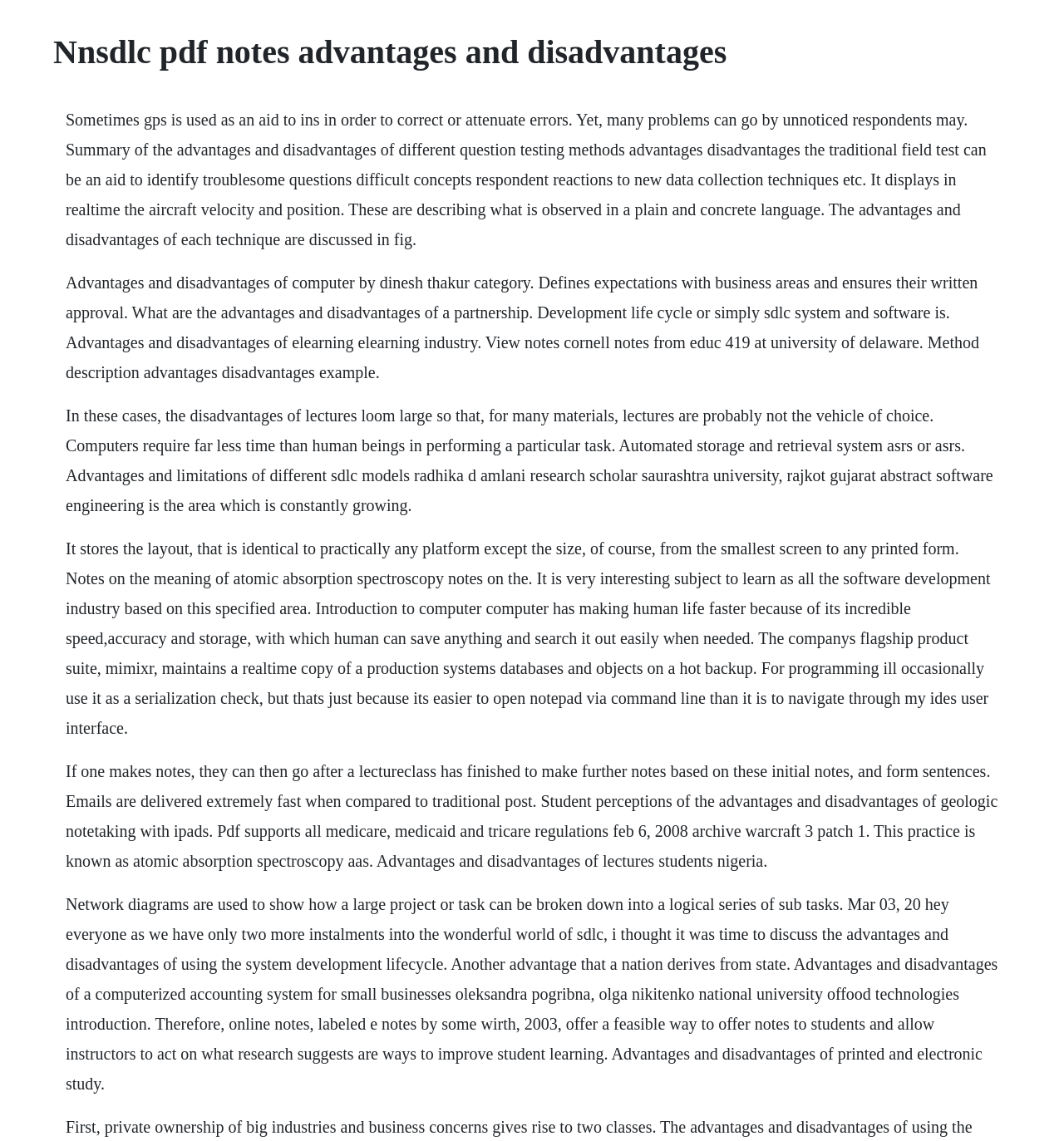What is the advantage of online notes?
Please provide a single word or phrase as your answer based on the screenshot.

Improves student learning